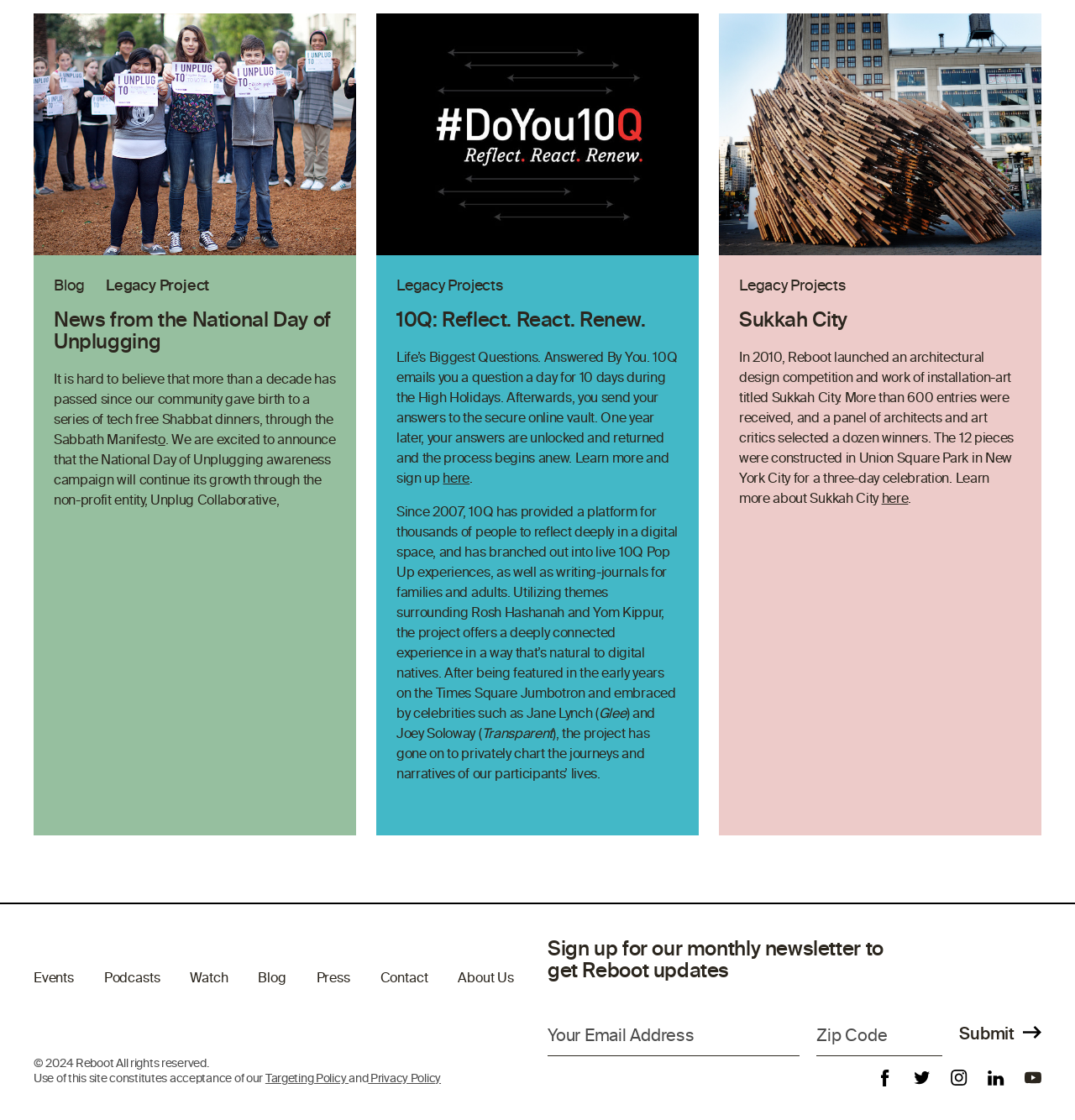Indicate the bounding box coordinates of the element that must be clicked to execute the instruction: "Click the '10Q: Reflect. React. Renew.' link". The coordinates should be given as four float numbers between 0 and 1, i.e., [left, top, right, bottom].

[0.369, 0.275, 0.601, 0.296]